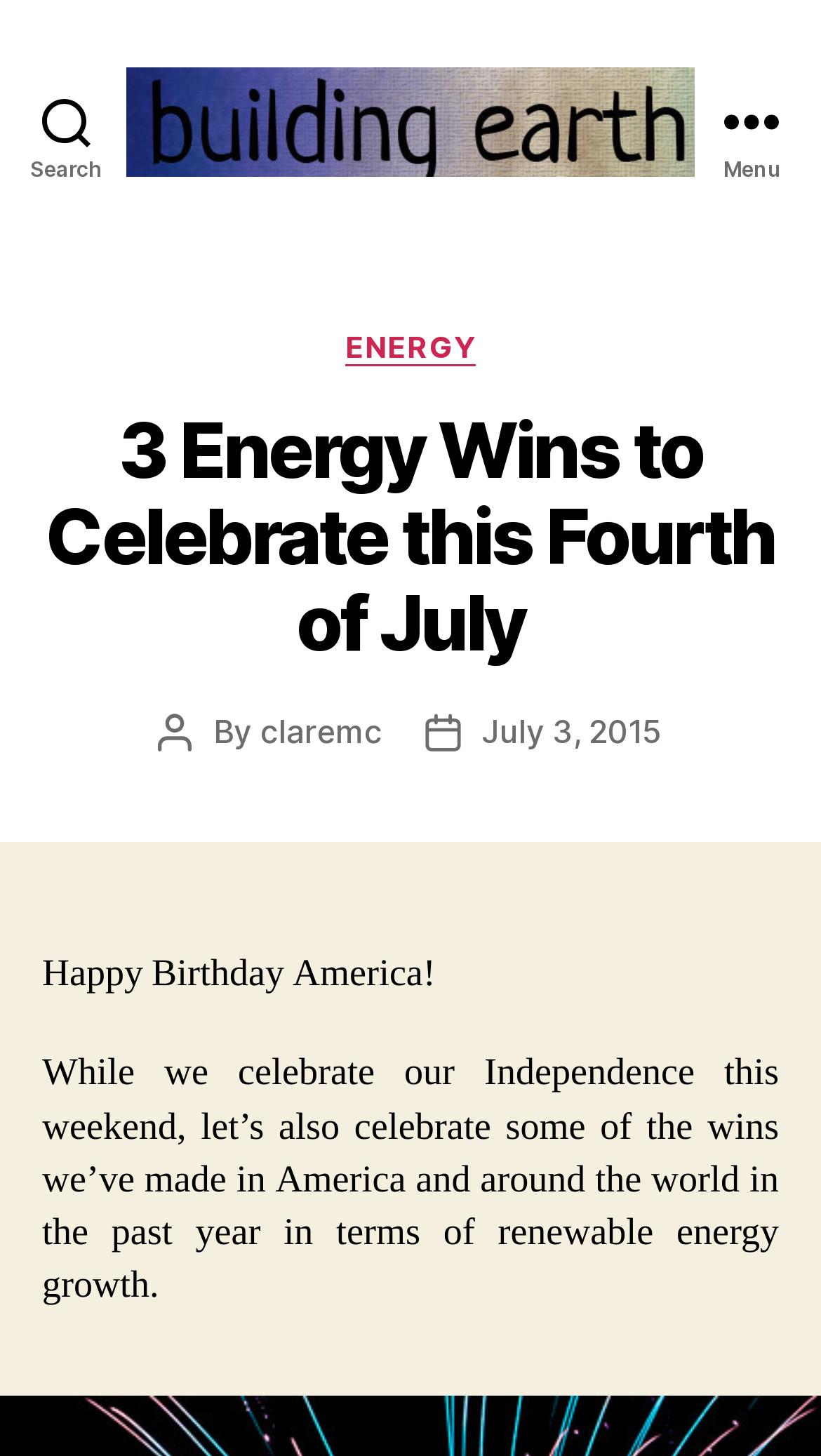What is the date of the post?
Refer to the image and provide a concise answer in one word or phrase.

July 3, 2015